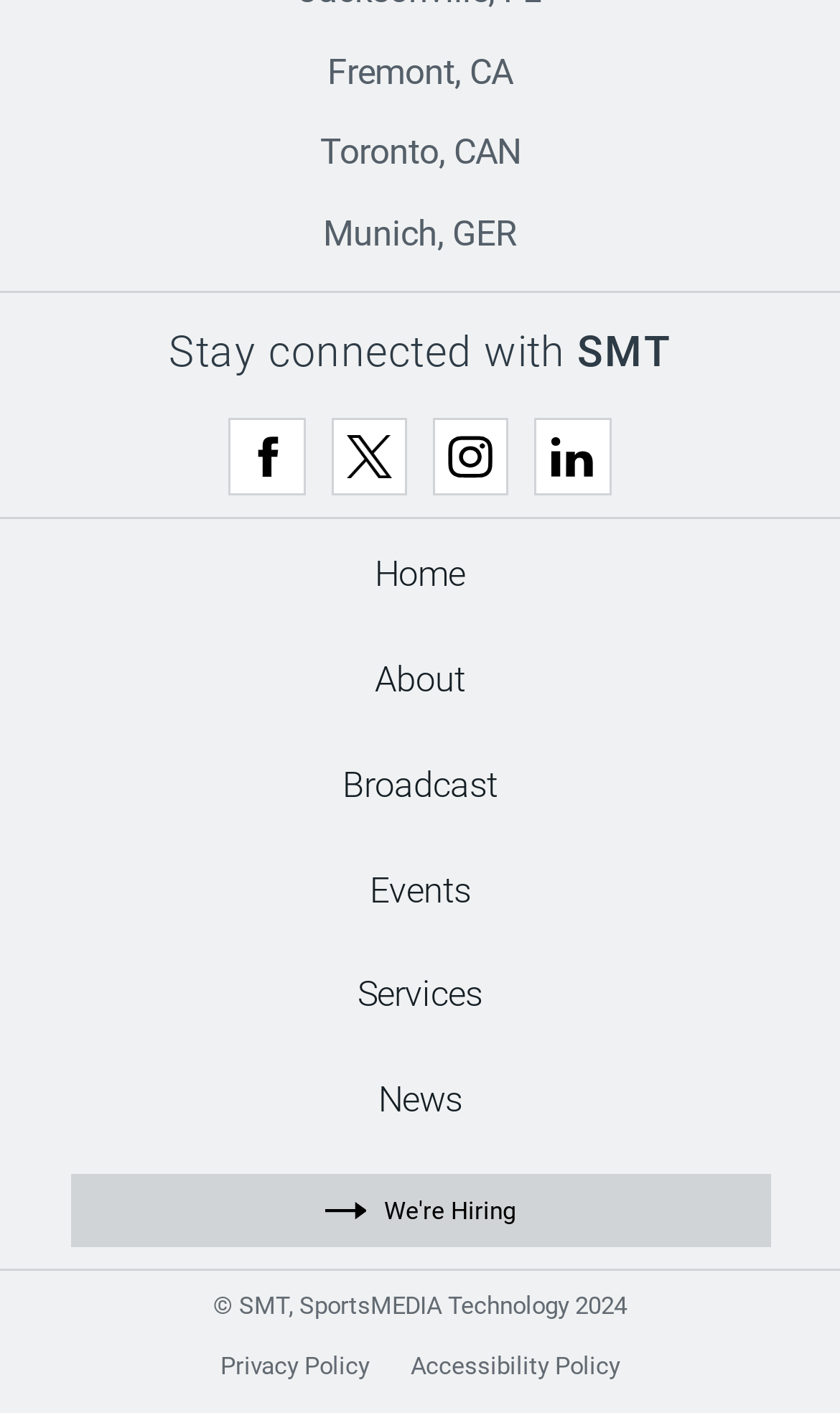Carefully examine the image and provide an in-depth answer to the question: How many social media links are there?

I counted the number of social media links in the Social Footer Menu, which are Facebook, Twitter, Instagram, and LinkedIn, so there are 4 social media links.